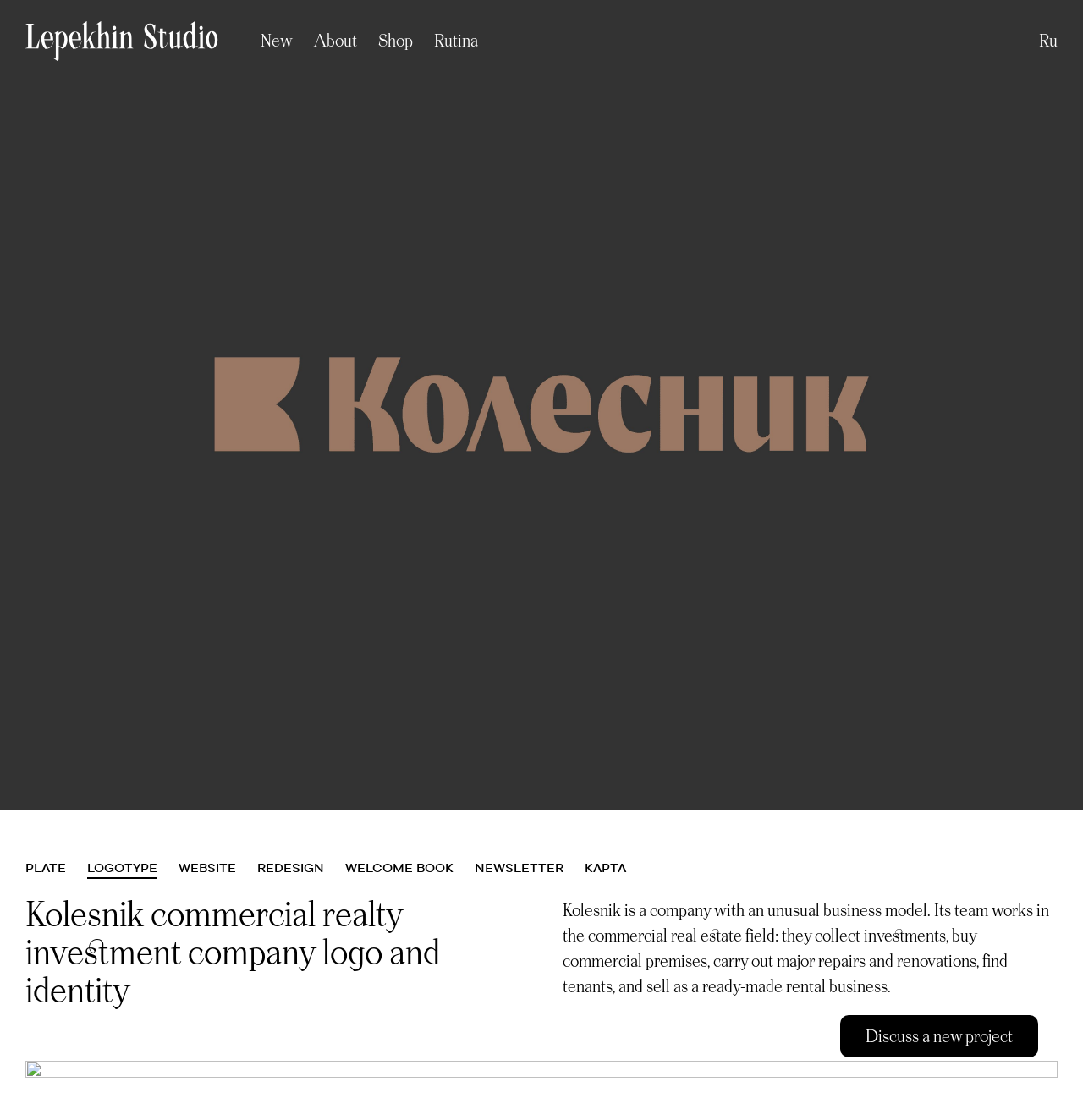Identify the bounding box coordinates of the region that needs to be clicked to carry out this instruction: "Discuss a new project". Provide these coordinates as four float numbers ranging from 0 to 1, i.e., [left, top, right, bottom].

[0.776, 0.906, 0.959, 0.944]